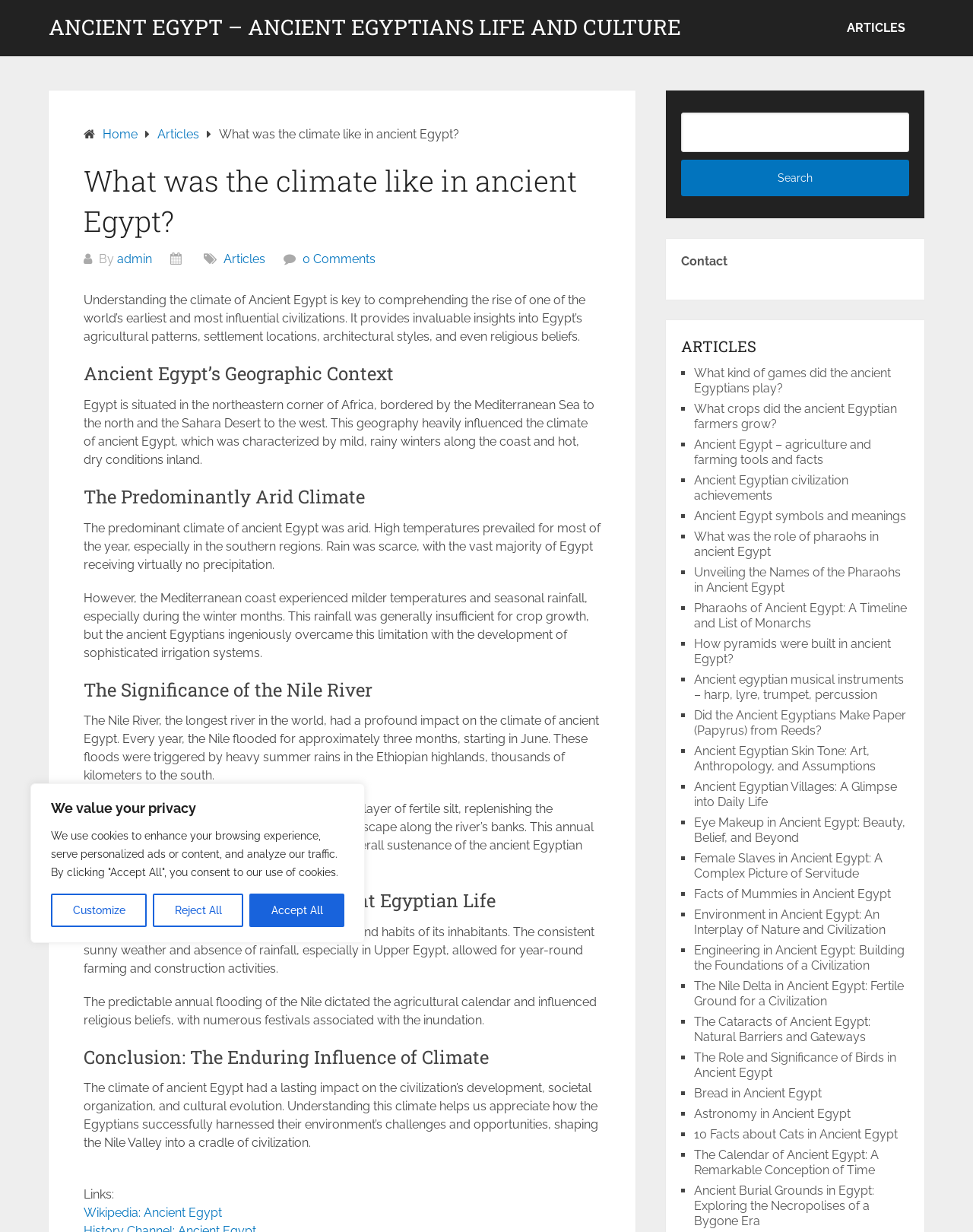Kindly determine the bounding box coordinates of the area that needs to be clicked to fulfill this instruction: "Explore articles about ancient Egypt".

[0.851, 0.0, 0.95, 0.046]